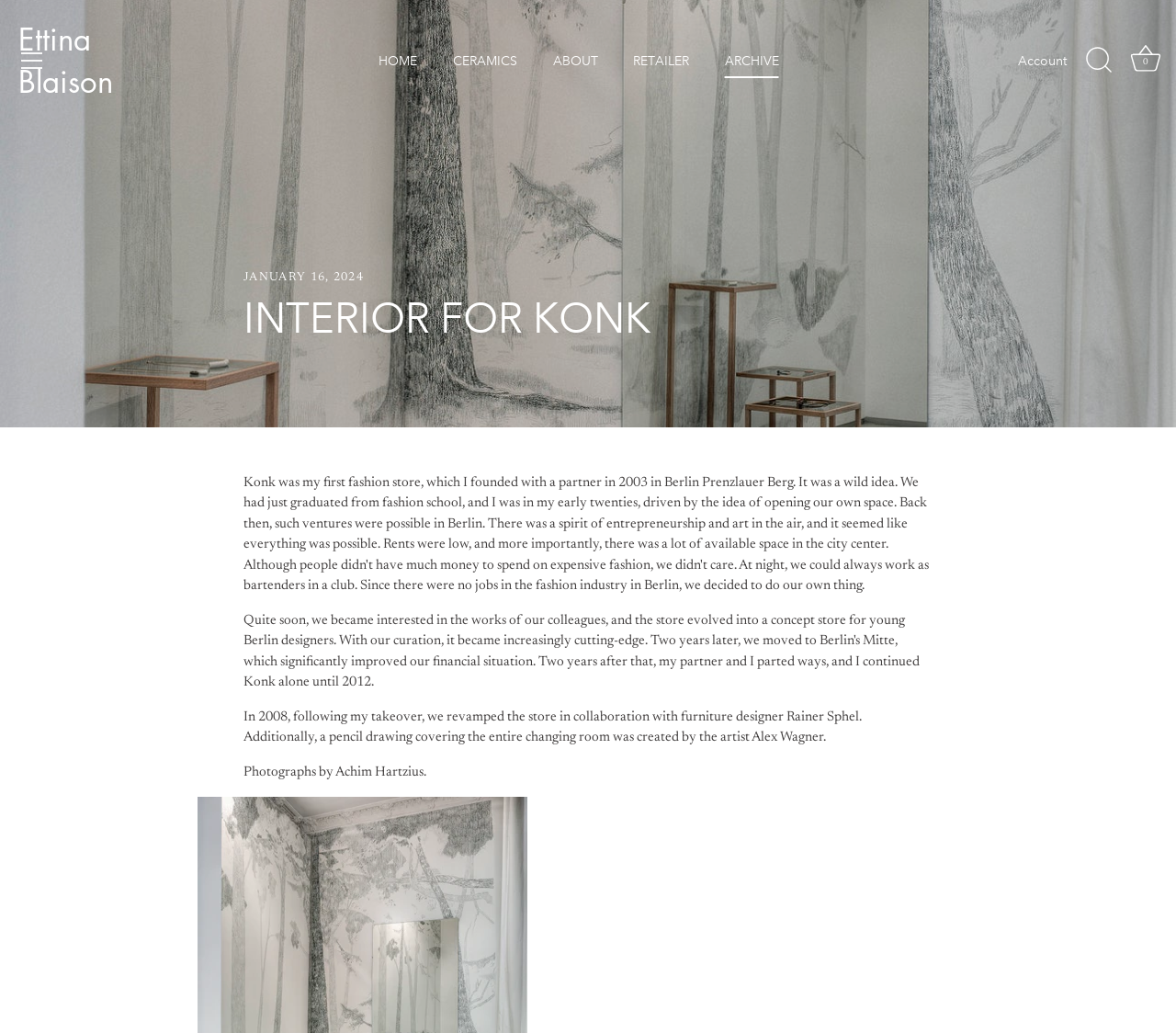Can you provide the bounding box coordinates for the element that should be clicked to implement the instruction: "search for something"?

[0.917, 0.039, 0.952, 0.078]